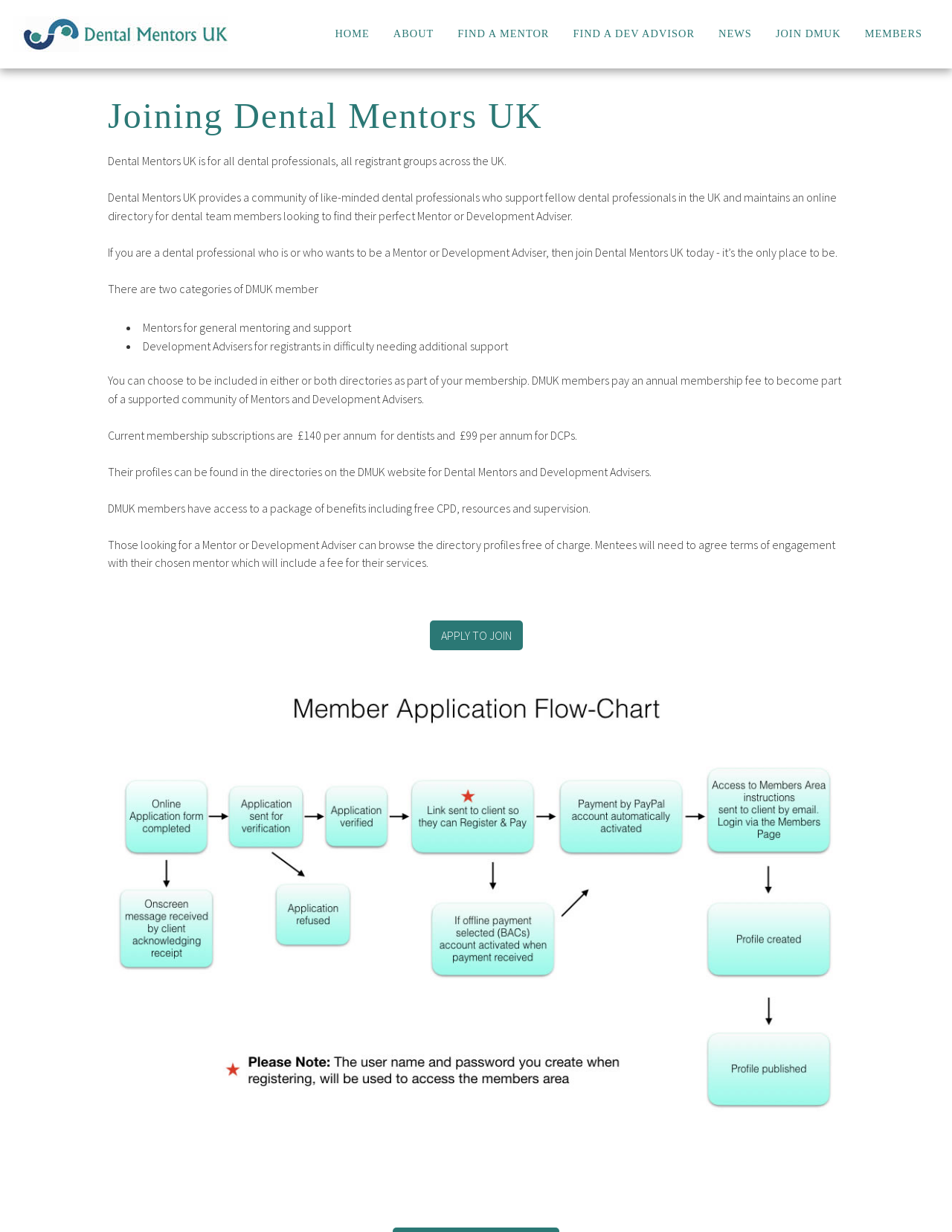Find the bounding box coordinates of the clickable area that will achieve the following instruction: "Click on HOME".

[0.352, 0.021, 0.388, 0.037]